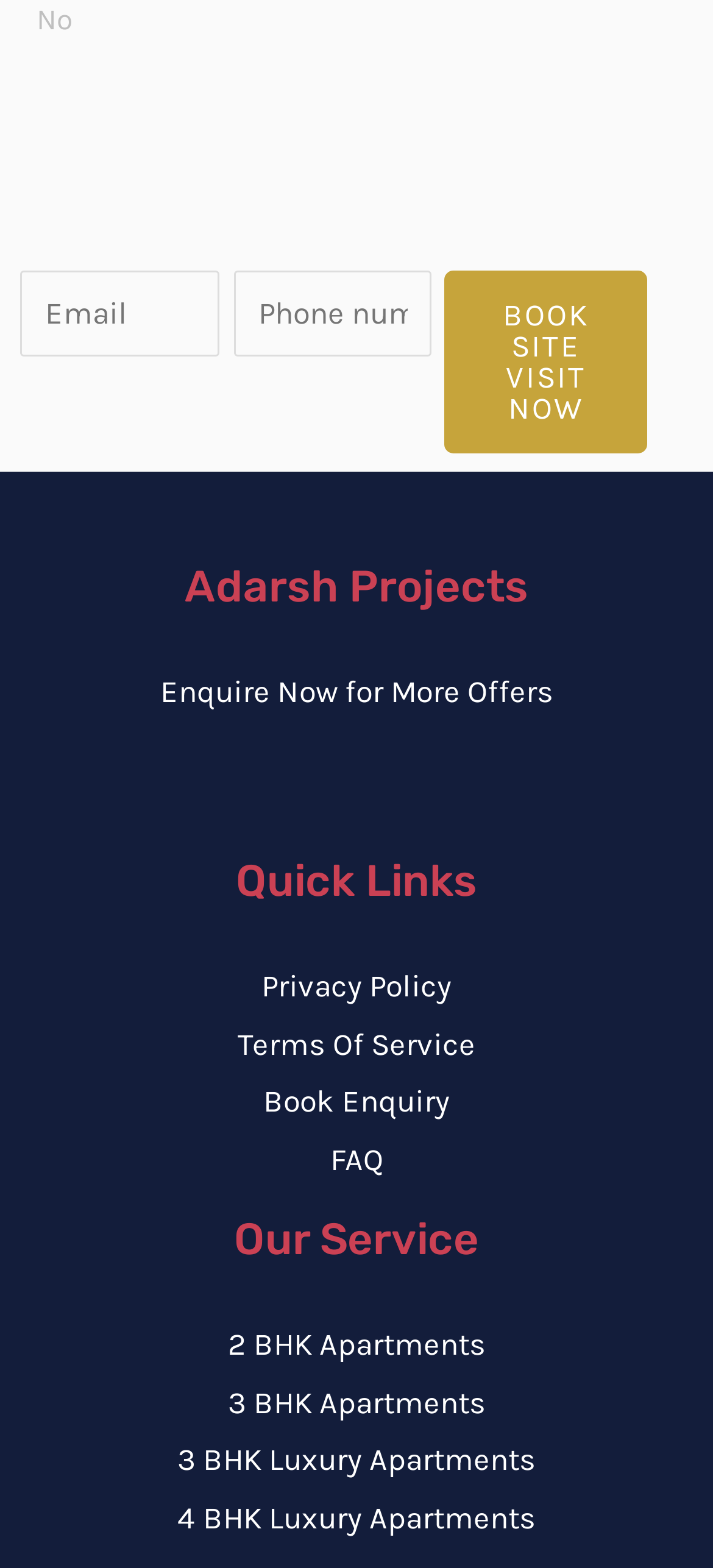Please determine the bounding box coordinates of the element's region to click for the following instruction: "Enquire now for more offers".

[0.224, 0.429, 0.776, 0.452]